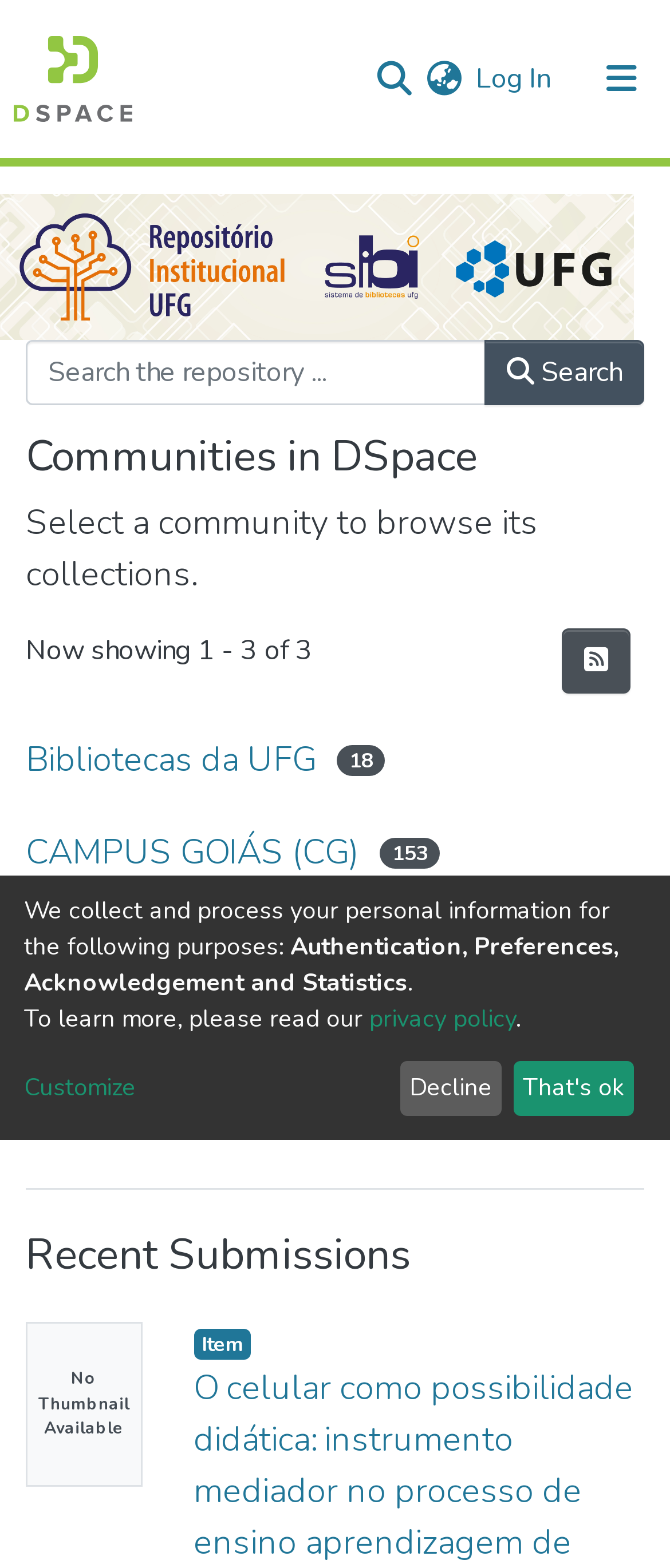Find the bounding box coordinates of the clickable region needed to perform the following instruction: "Browse Communities & Collections". The coordinates should be provided as four float numbers between 0 and 1, i.e., [left, top, right, bottom].

[0.041, 0.102, 0.513, 0.146]